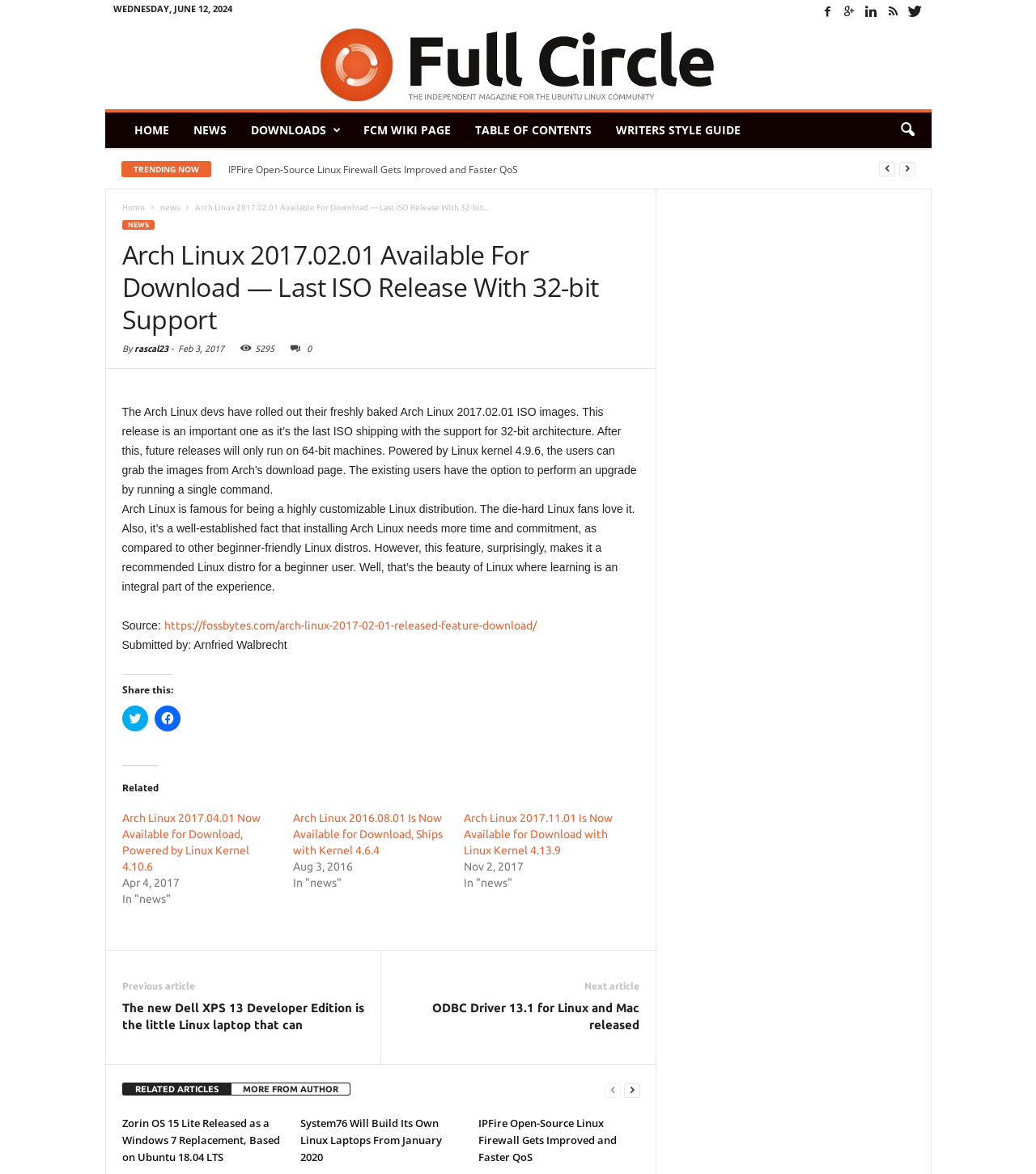What is the name of the Linux distribution mentioned in the article?
Please respond to the question with as much detail as possible.

I found the name of the Linux distribution by reading the heading 'Arch Linux 2017.02.01 Available For Download — Last ISO Release With 32-bit Support' which is the main topic of the article.